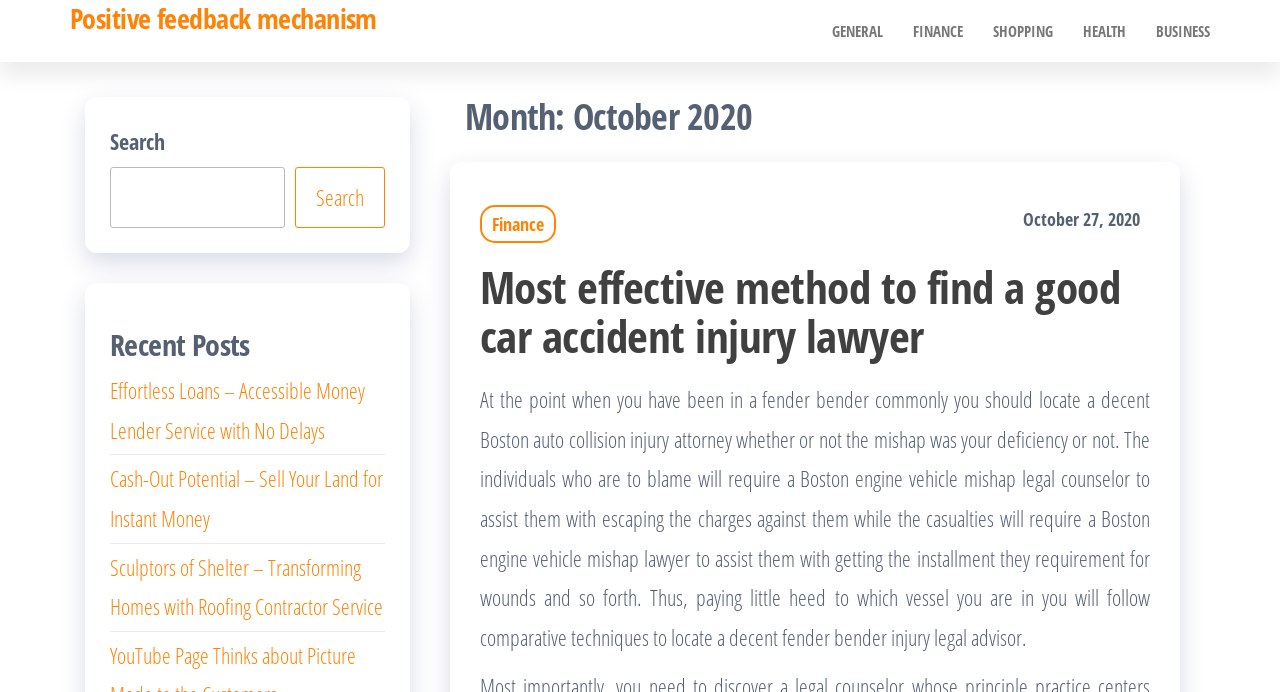Mark the bounding box of the element that matches the following description: "parent_node: Search name="s"".

[0.086, 0.241, 0.223, 0.33]